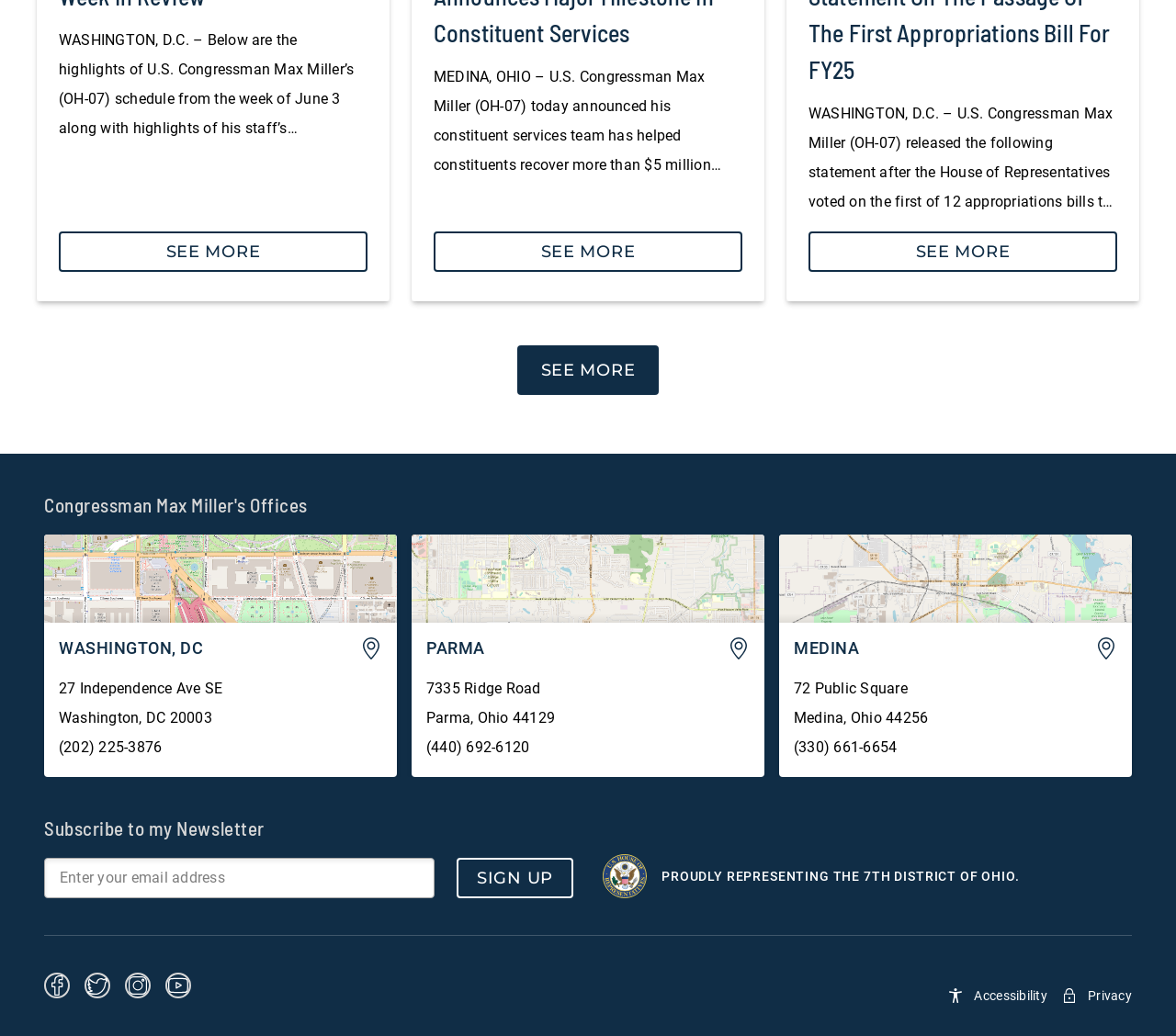What social media platforms does Congressman Max Miller have?
Based on the visual content, answer with a single word or a brief phrase.

Facebook, Twitter, Instagram, Youtube